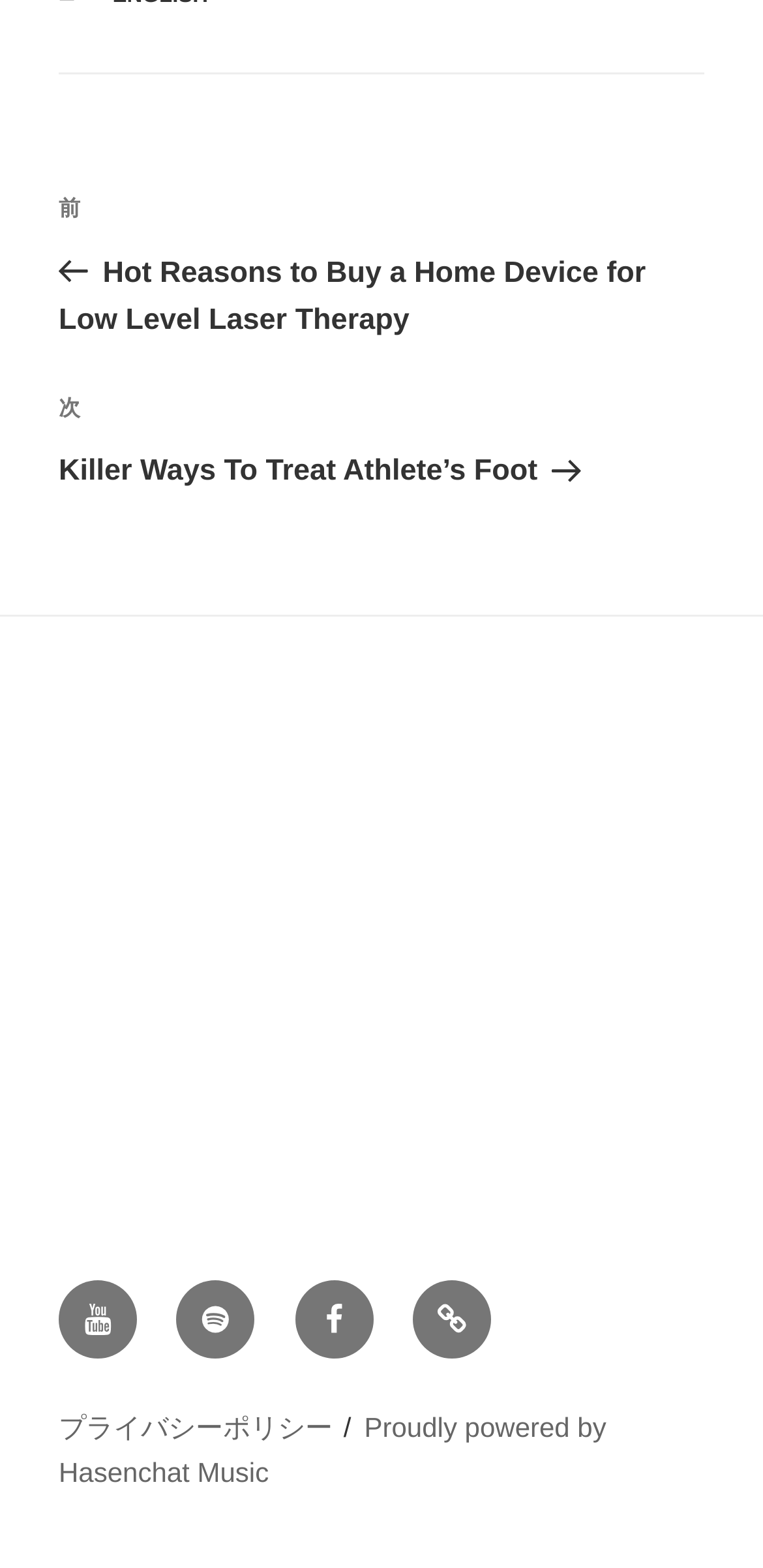Identify the bounding box for the described UI element. Provide the coordinates in (top-left x, top-left y, bottom-right x, bottom-right y) format with values ranging from 0 to 1: プライバシーポリシー

[0.077, 0.9, 0.436, 0.92]